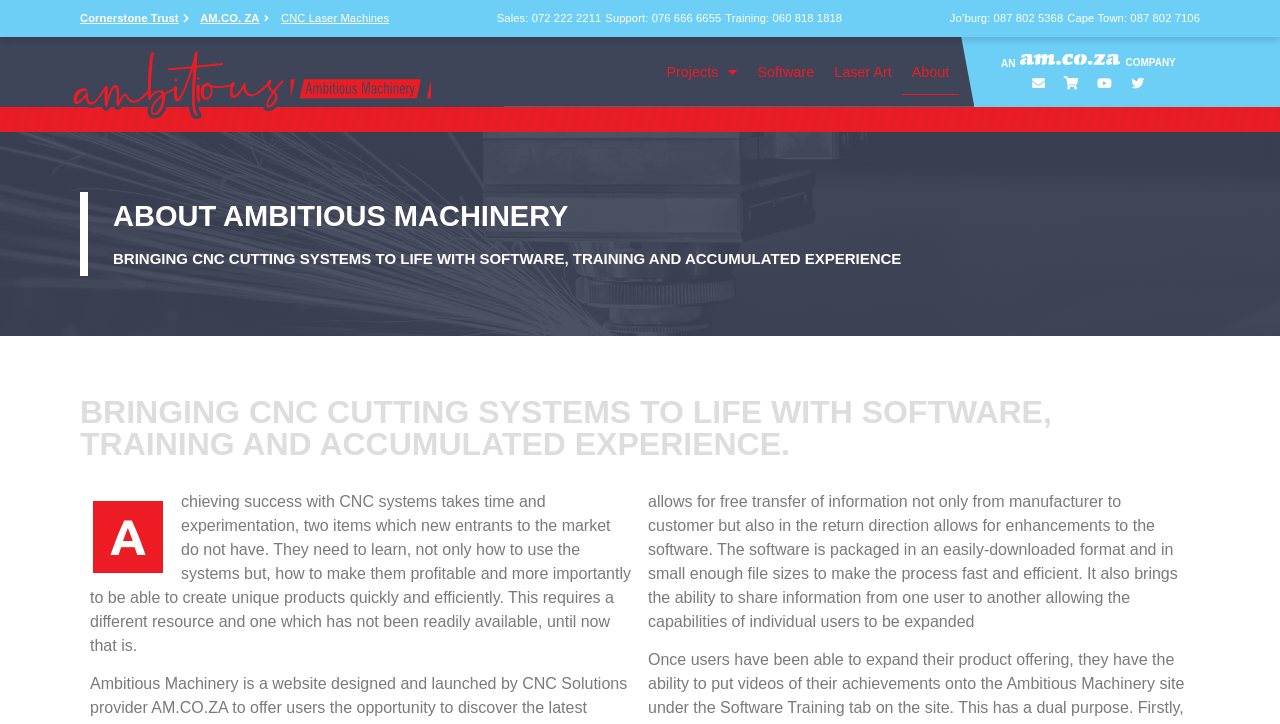Please identify the bounding box coordinates of the element that needs to be clicked to perform the following instruction: "Learn more about Software".

[0.584, 0.067, 0.644, 0.131]